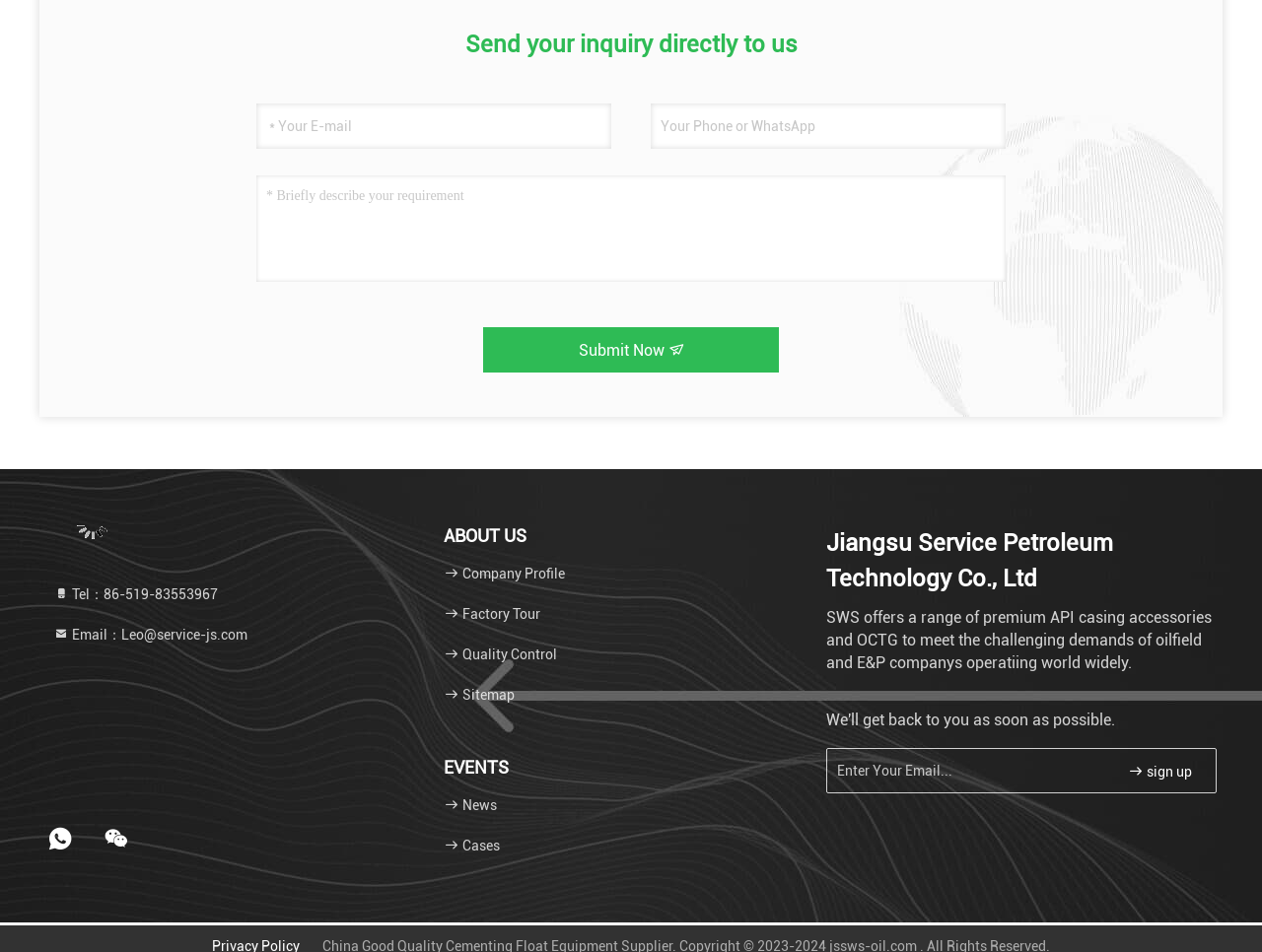Locate the bounding box coordinates of the segment that needs to be clicked to meet this instruction: "Submit your inquiry".

[0.383, 0.344, 0.617, 0.391]